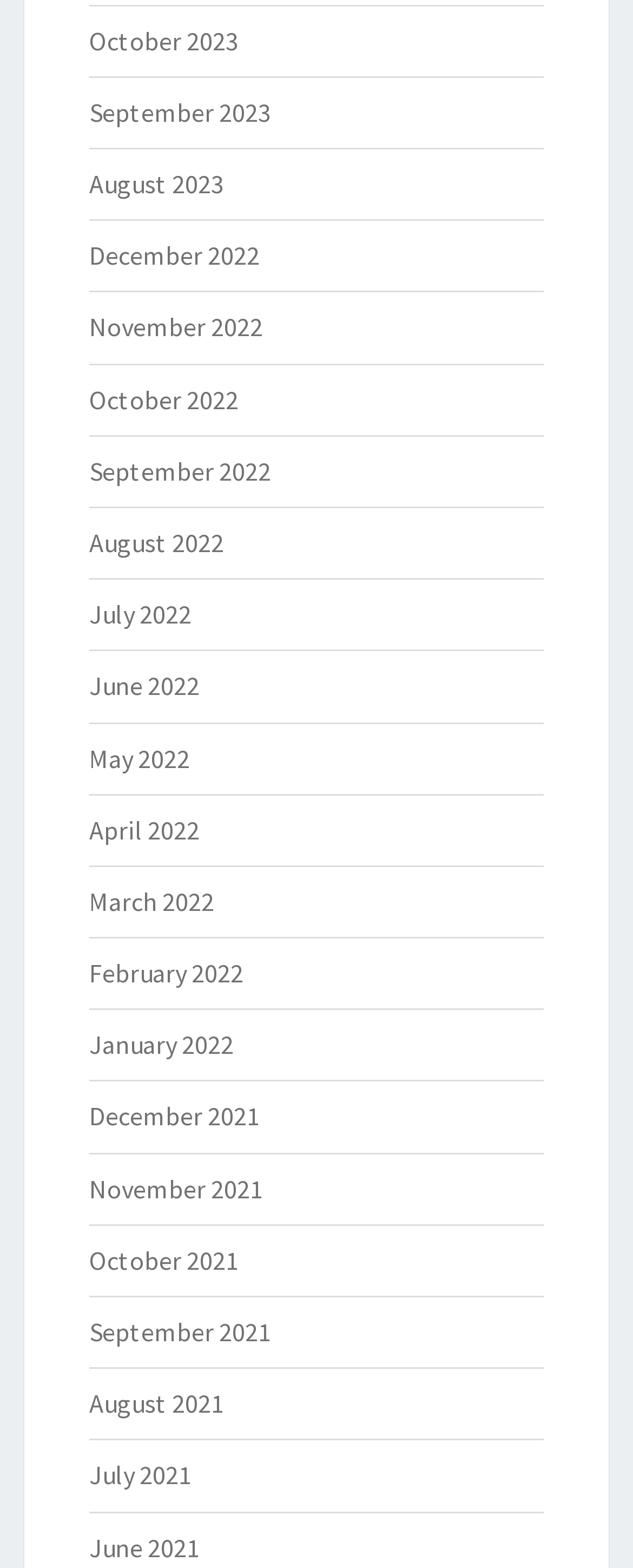Reply to the question with a brief word or phrase: How many months are listed in 2022?

12